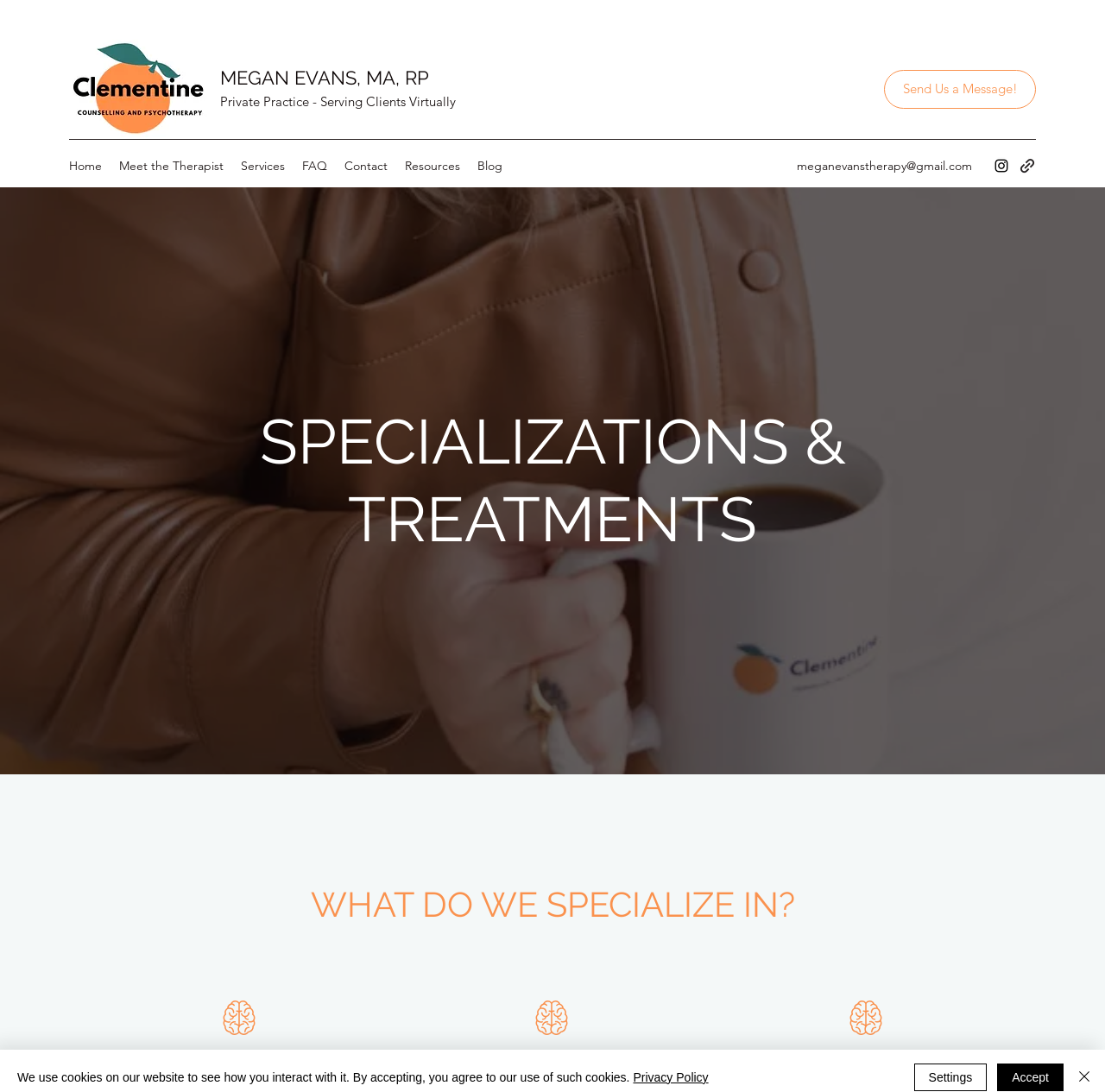Locate the bounding box coordinates of the clickable element to fulfill the following instruction: "Click the logo". Provide the coordinates as four float numbers between 0 and 1 in the format [left, top, right, bottom].

[0.062, 0.018, 0.188, 0.145]